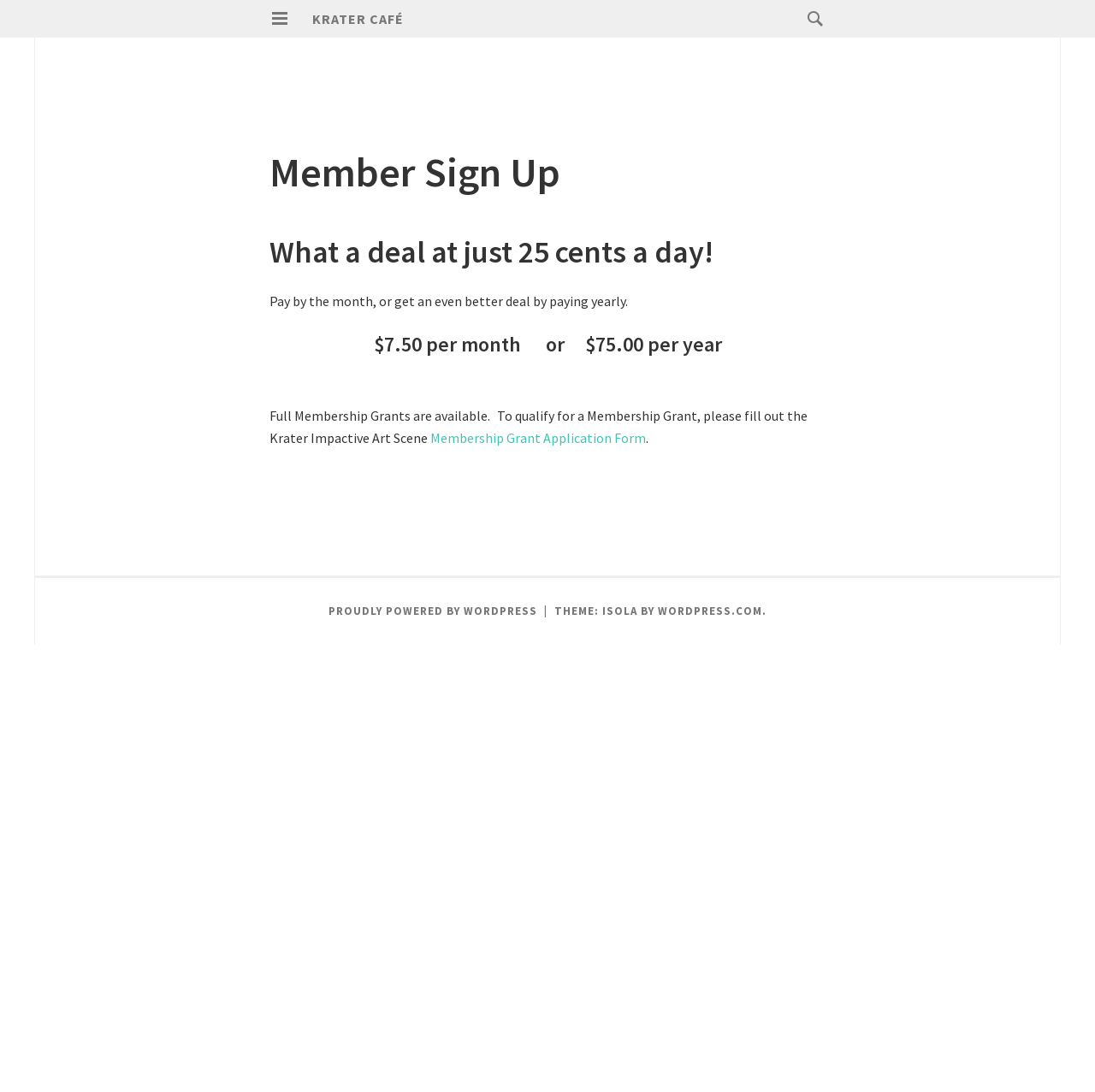What is the cost of full membership per month?
Look at the screenshot and respond with a single word or phrase.

$7.50